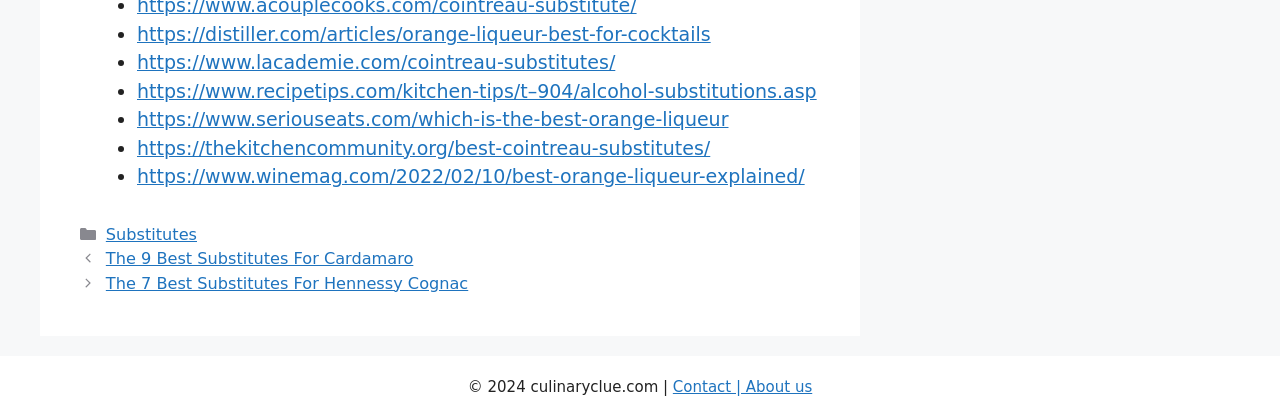What is the category of the current post?
Please give a detailed and elaborate answer to the question.

According to the 'Categories' section in the footer, the category of the current post is 'Substitutes', which is also confirmed by the link 'Substitutes' in the same section.